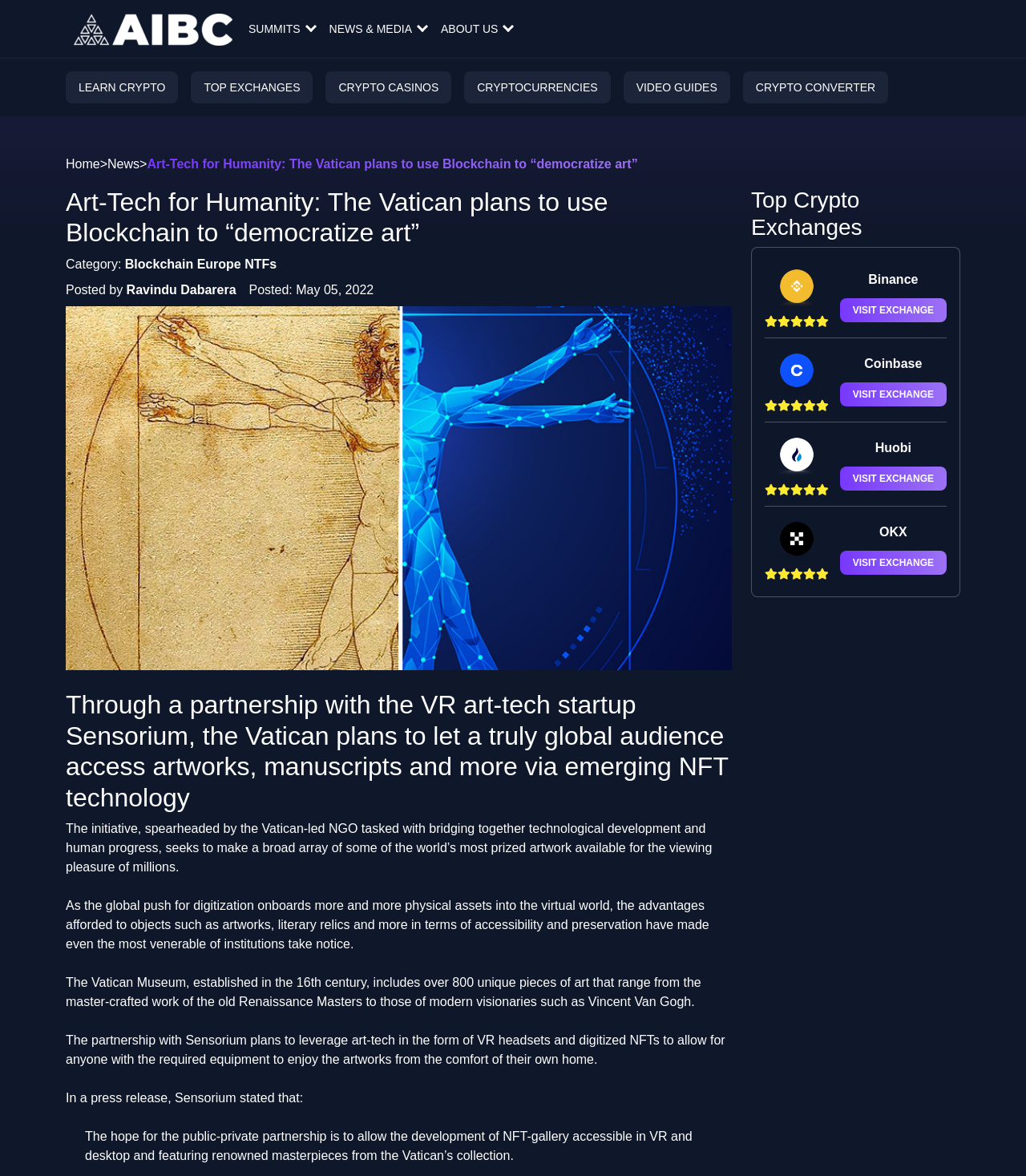Identify the main heading from the webpage and provide its text content.

Art-Tech for Humanity: The Vatican plans to use Blockchain to “democratize art”